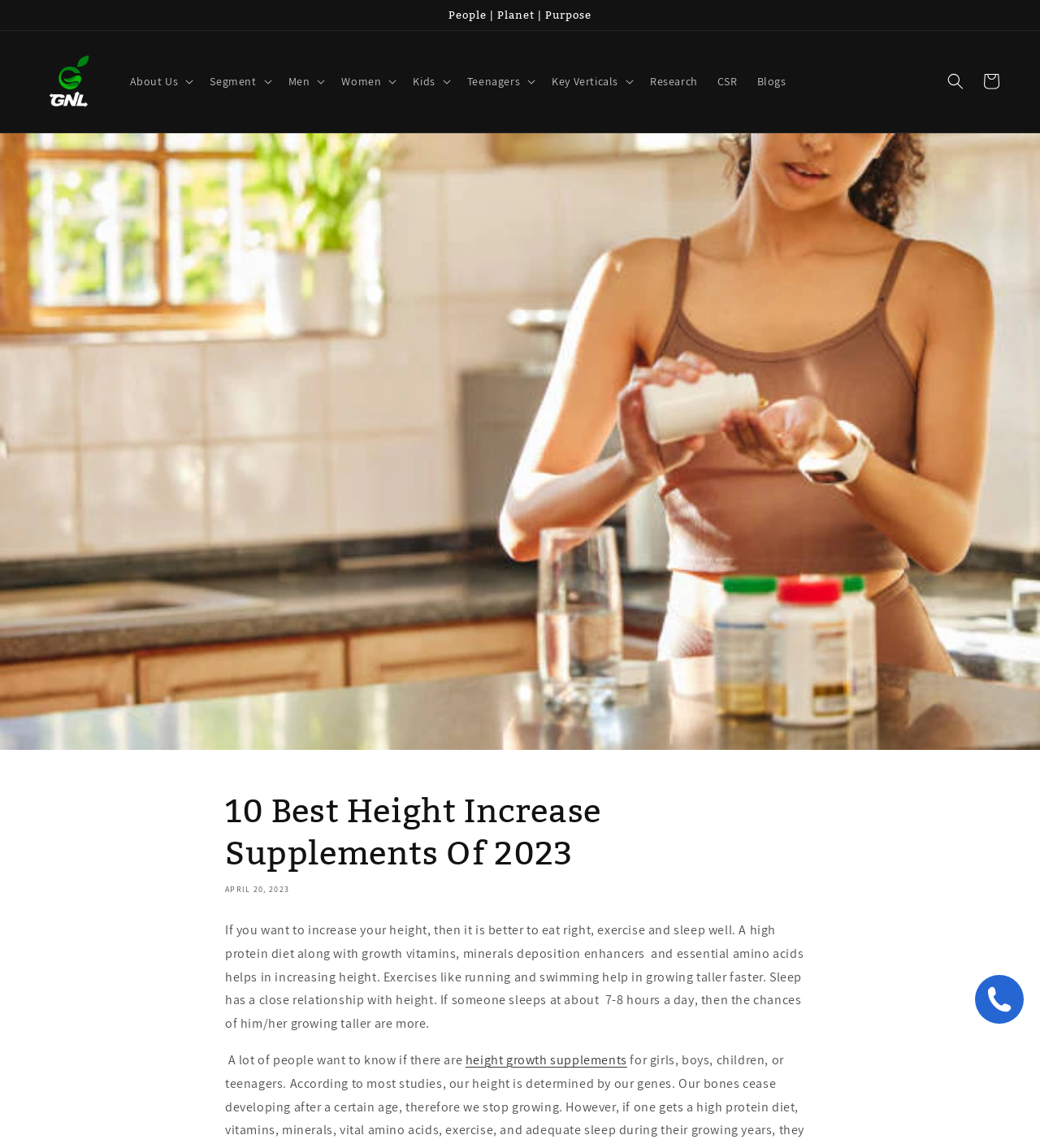Please determine the bounding box coordinates of the section I need to click to accomplish this instruction: "Click the 'About Us' button".

[0.115, 0.056, 0.192, 0.086]